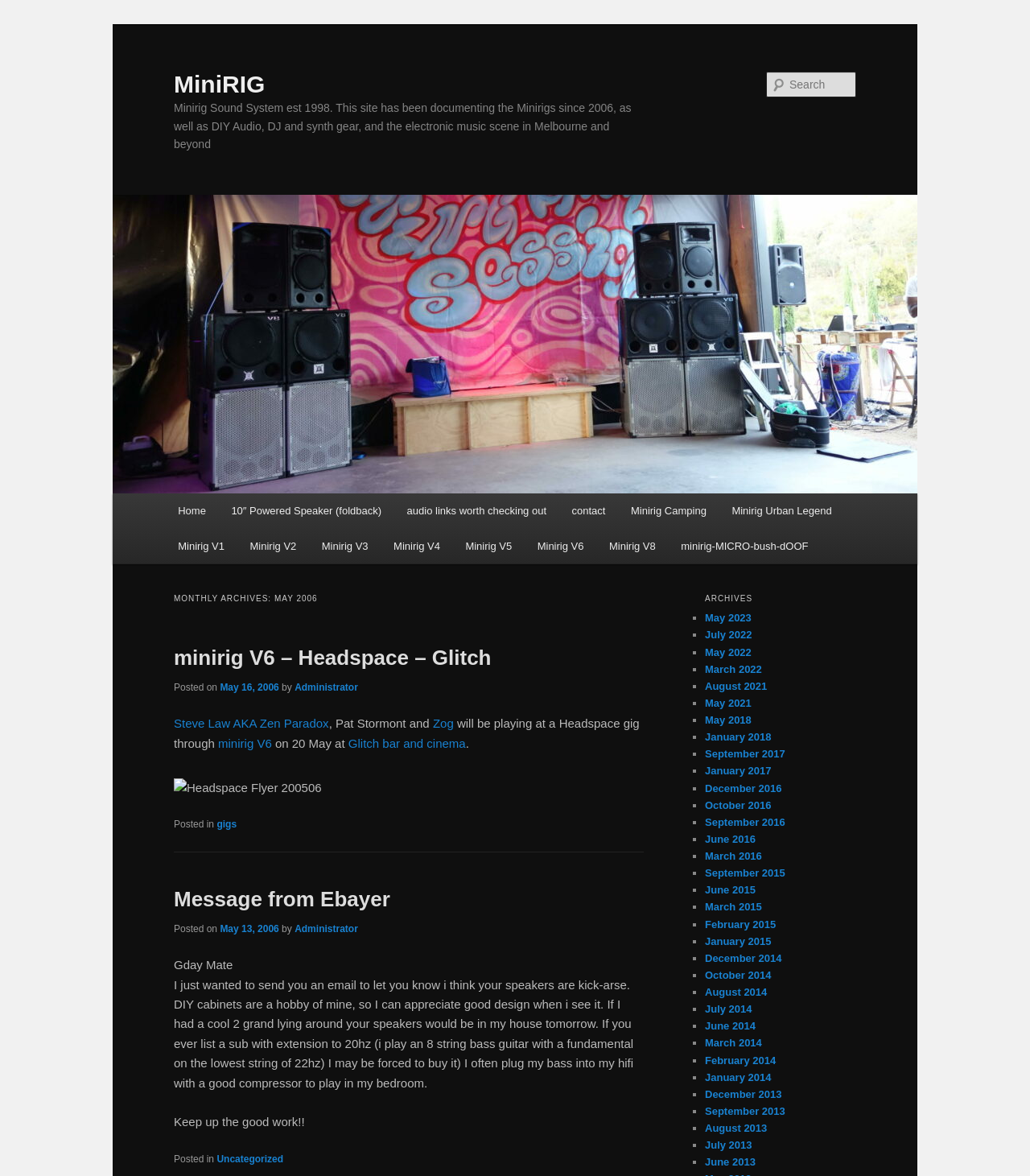Highlight the bounding box of the UI element that corresponds to this description: "May 13, 2006".

[0.214, 0.785, 0.271, 0.795]